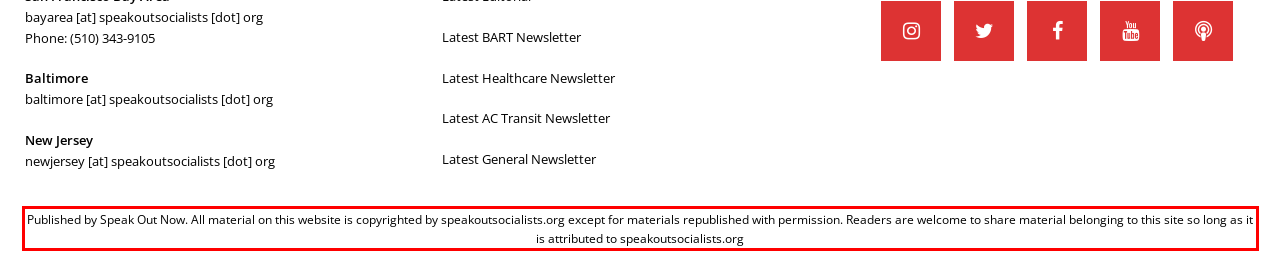Within the screenshot of a webpage, identify the red bounding box and perform OCR to capture the text content it contains.

Published by Speak Out Now. All material on this website is copyrighted by speakoutsocialists.org except for materials republished with permission. Readers are welcome to share material belonging to this site so long as it is attributed to speakoutsocialists.org